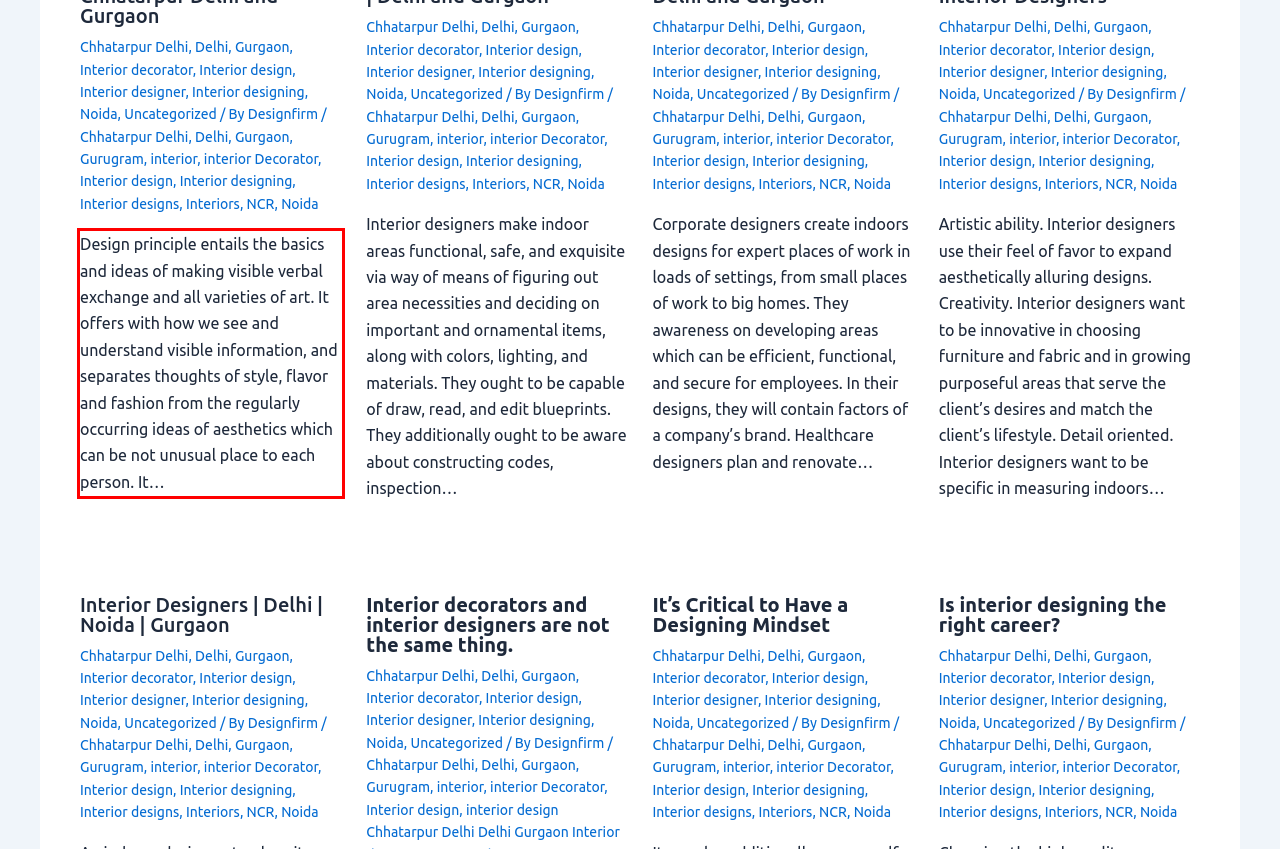Please extract the text content within the red bounding box on the webpage screenshot using OCR.

Design principle entails the basics and ideas of making visible verbal exchange and all varieties of art. It offers with how we see and understand visible information, and separates thoughts of style, flavor and fashion from the regularly occurring ideas of aesthetics which can be not unusual place to each person. It…